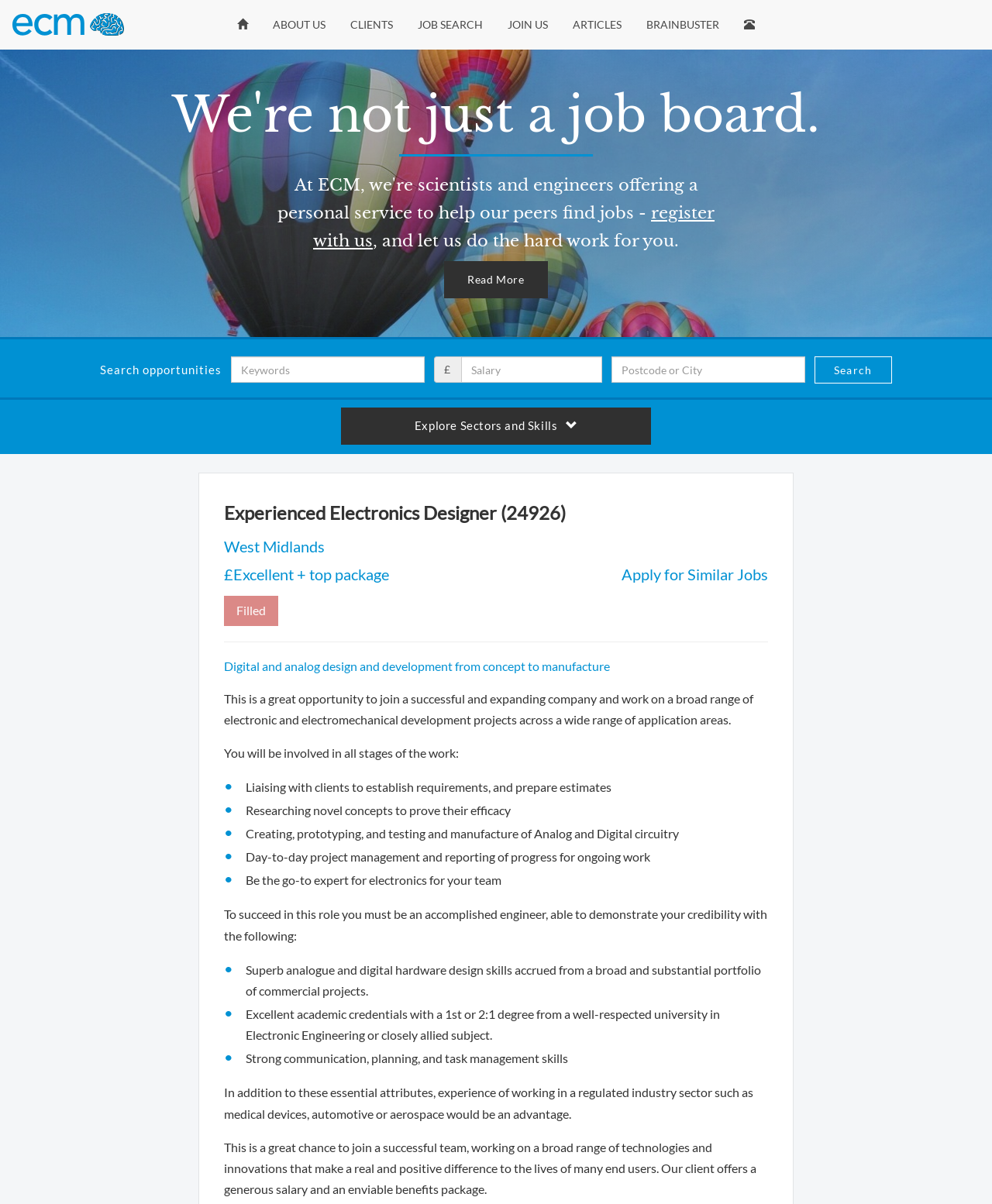Generate an in-depth caption that captures all aspects of the webpage.

This webpage appears to be a job posting for an Experienced Electronics Designer position. At the top of the page, there is a navigation menu with links to "Home", "ABOUT US", "CLIENTS", "JOB SEARCH", "JOIN US", "ARTICLES", "BRAINBUSTER", and "Contact". Below the navigation menu, there is a call-to-action link to "register with us" and a brief description of the job posting.

On the left side of the page, there is a search form with a keyword input field, a salary input field, and a postcode or city input field. There is also a "Search" button and a "Explore Sectors and Skills" button.

The main content of the job posting is divided into sections. The first section displays the job title, location, and salary range. Below this, there is a brief summary of the job opportunity, which mentions working on a broad range of electronic and electromechanical development projects across various application areas.

The next section outlines the responsibilities of the job, including liaising with clients, researching novel concepts, creating and testing circuitry, and managing projects. Following this, there is a section that describes the required skills and qualifications for the job, including analogue and digital hardware design skills, excellent academic credentials, and strong communication and planning skills.

Additionally, there is a section that mentions desirable experience in regulated industry sectors such as medical devices, automotive, or aerospace. The final section describes the benefits of working for the company, including a generous salary and an enviable benefits package.